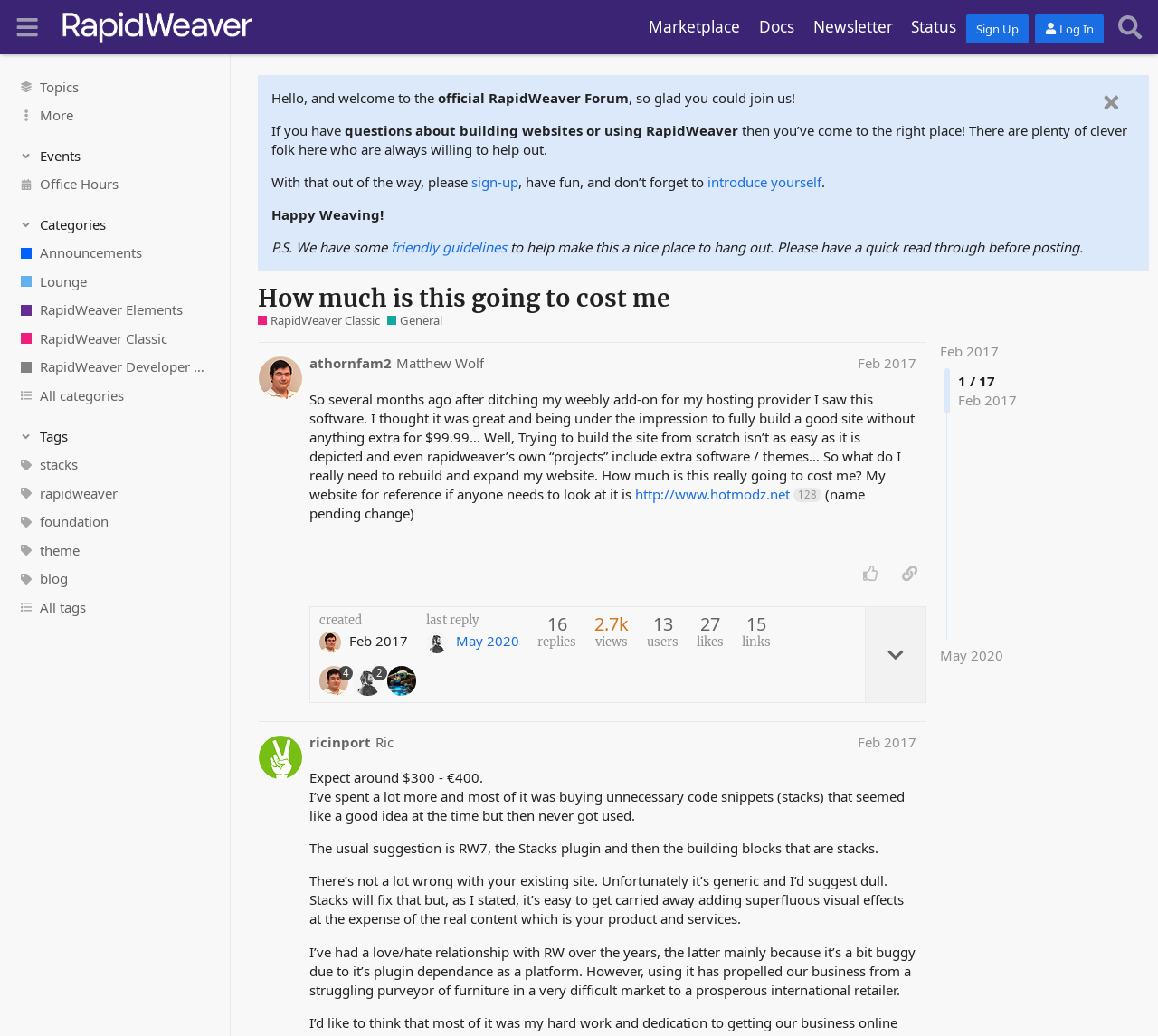Pinpoint the bounding box coordinates of the element to be clicked to execute the instruction: "Click on the 'How much is this going to cost me' link".

[0.223, 0.273, 0.578, 0.302]